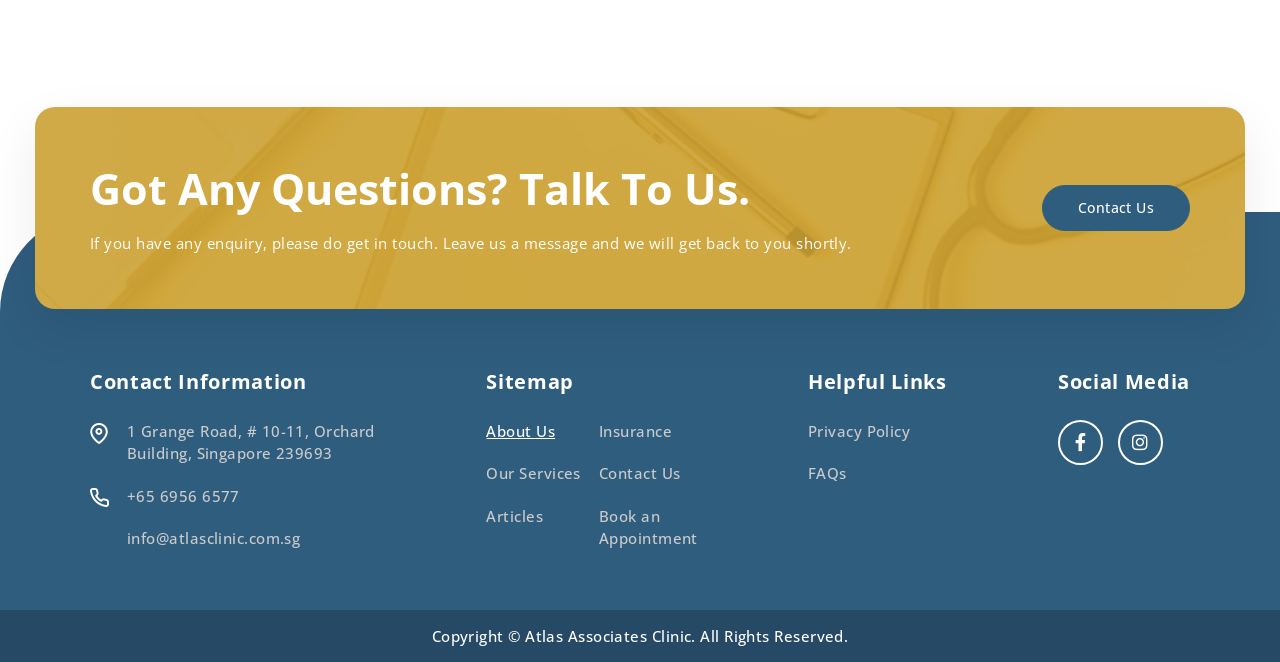Determine the bounding box coordinates for the area that should be clicked to carry out the following instruction: "Get in touch with us".

[0.814, 0.28, 0.93, 0.349]